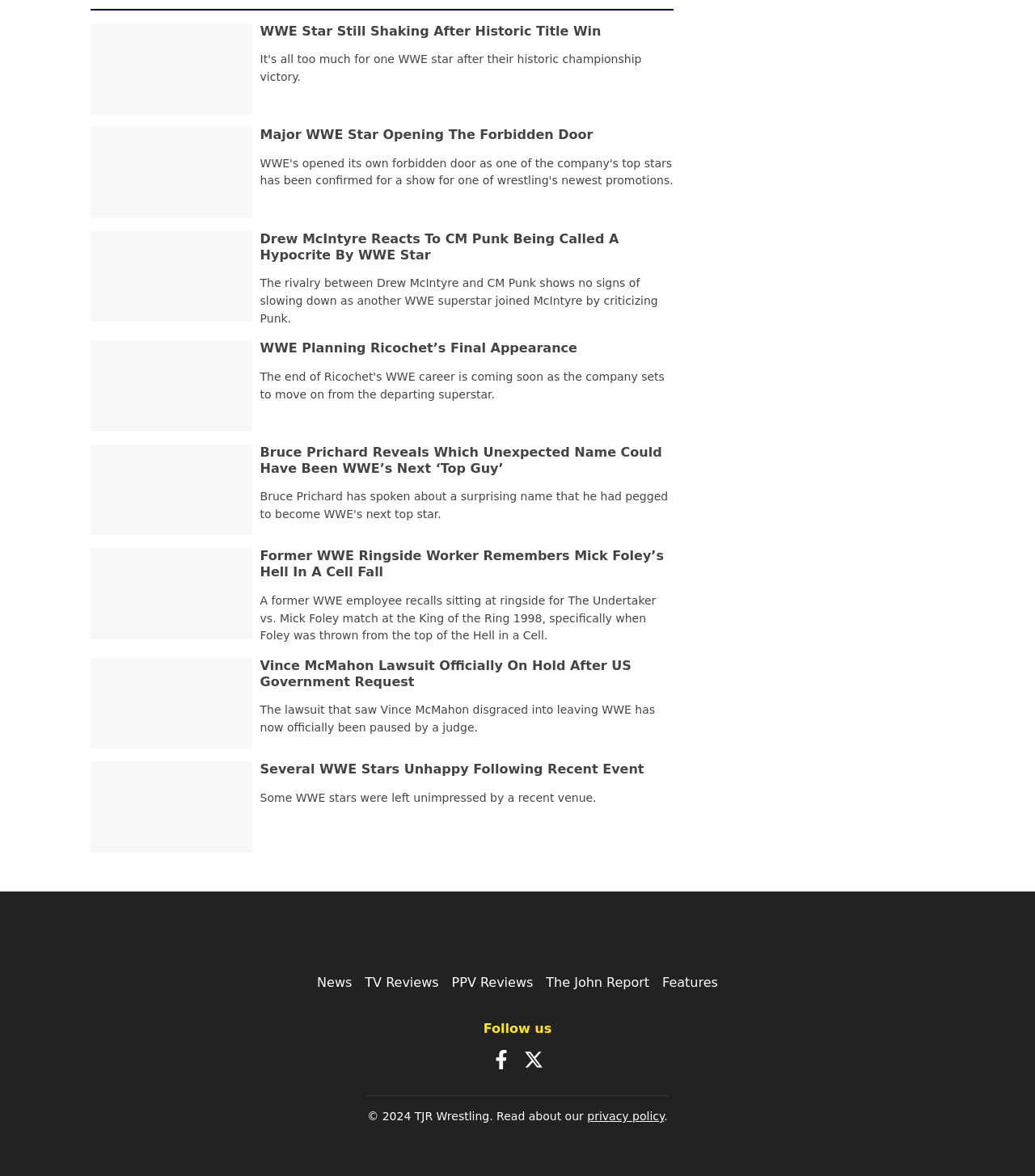Locate the bounding box coordinates of the segment that needs to be clicked to meet this instruction: "Go to the 'News' section".

[0.306, 0.829, 0.34, 0.842]